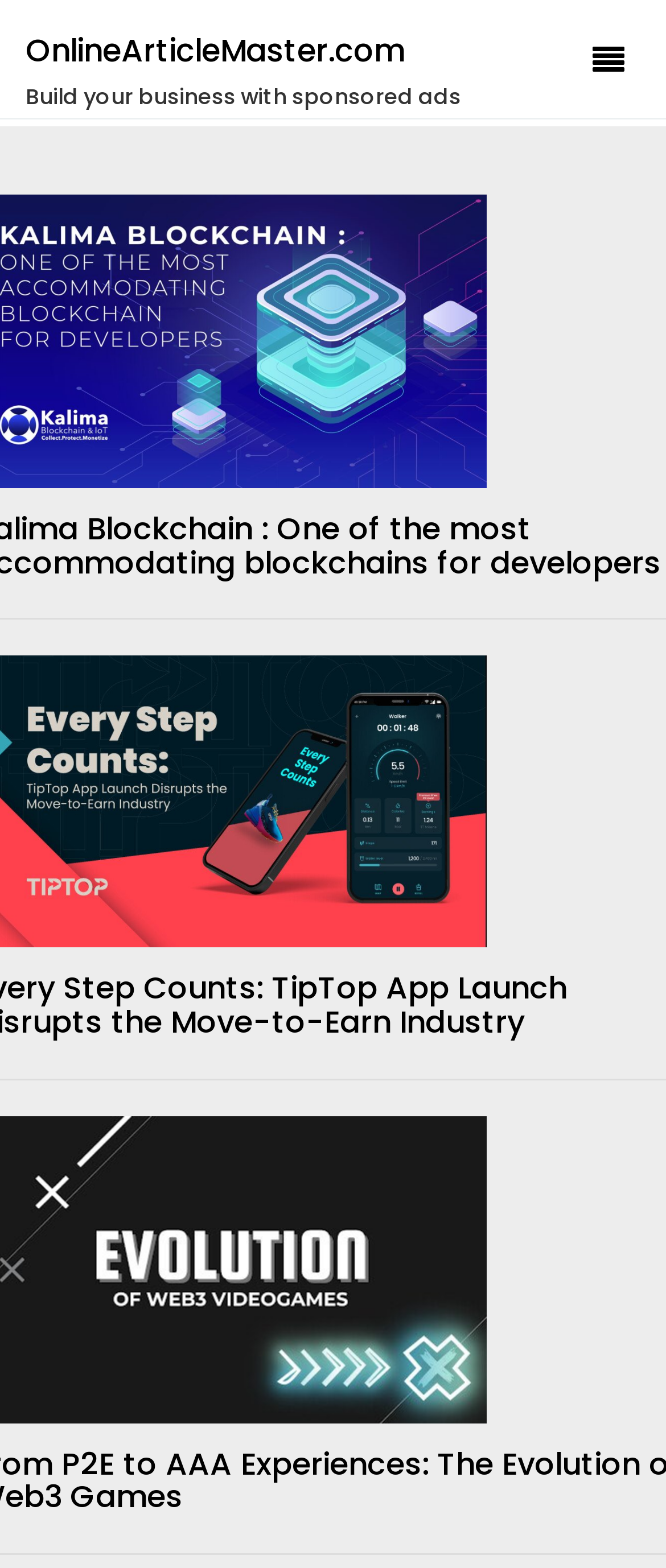Provide the text content of the webpage's main heading.

You Can Keep Your Business Safe With These Great Security Techniques